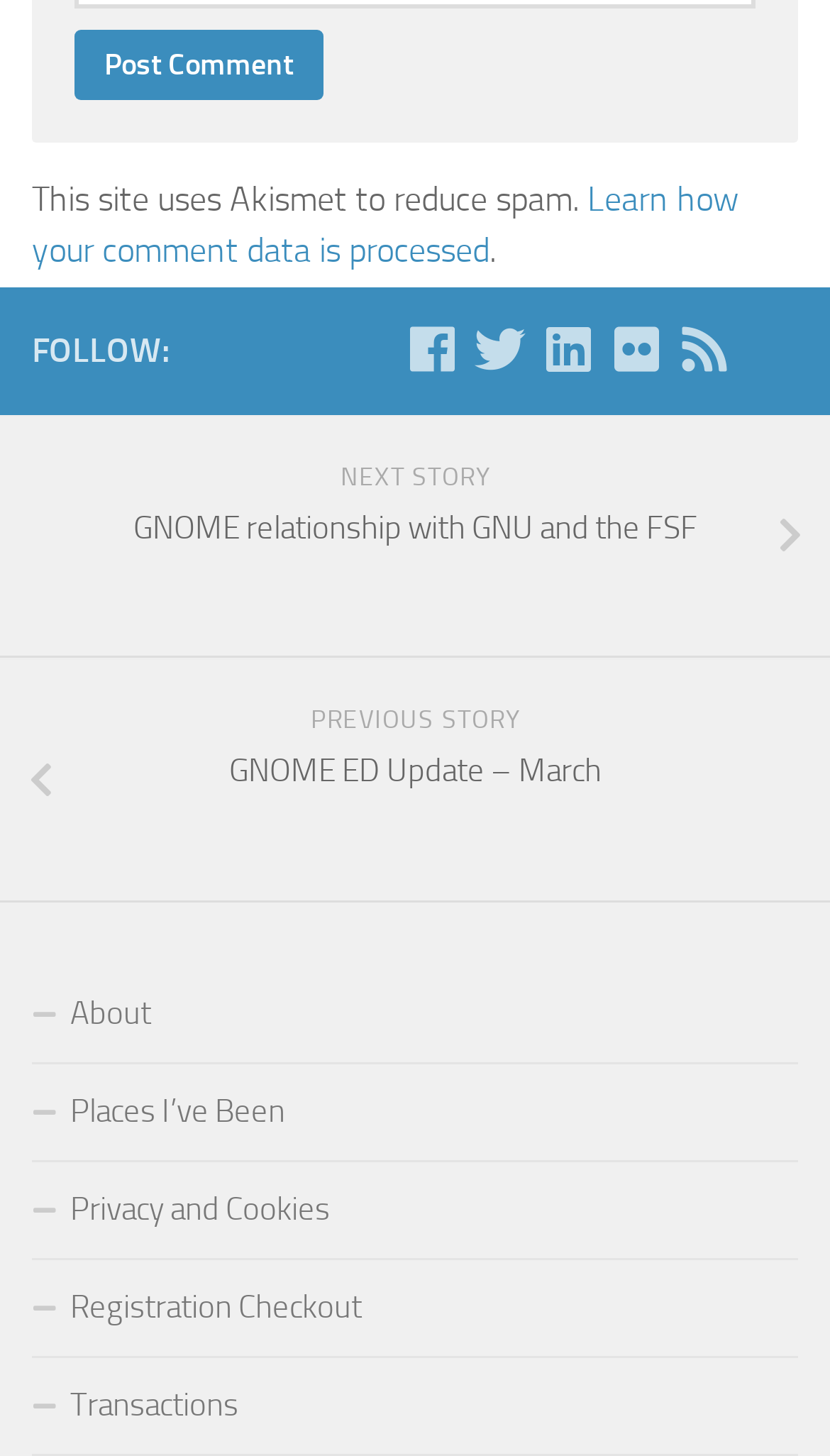What is the function of the 'Post Comment' button?
Please craft a detailed and exhaustive response to the question.

The button 'Post Comment' is likely used to submit a comment or a response to a post or article on the website, allowing users to engage with the content.